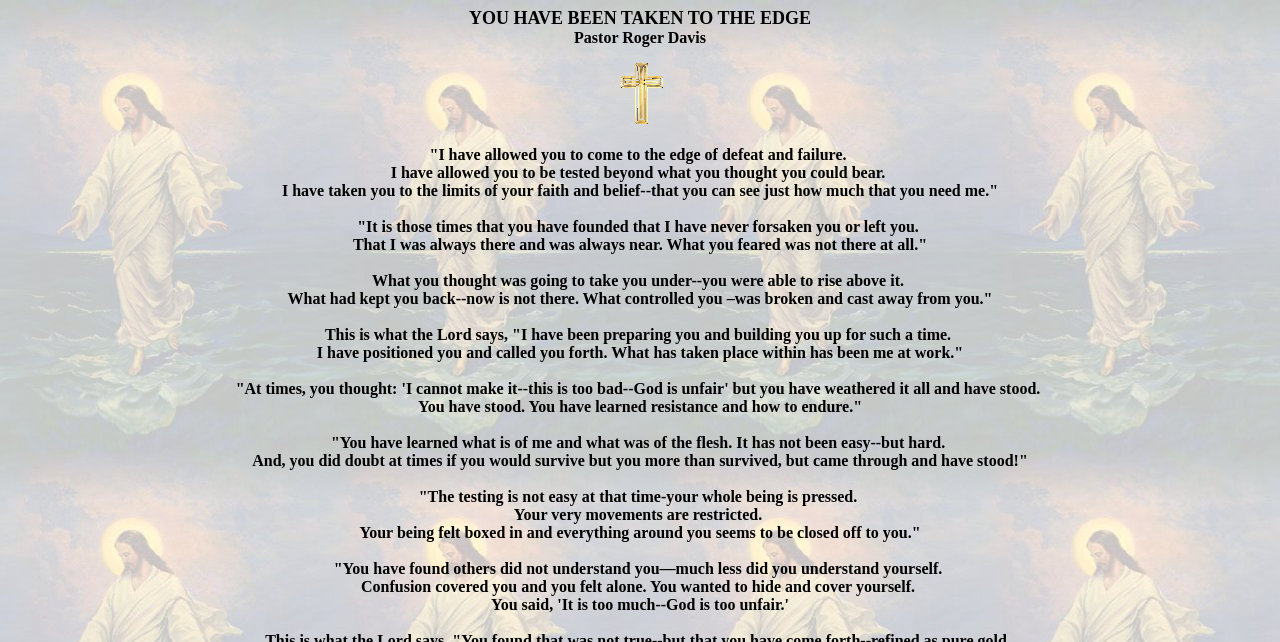Please reply with a single word or brief phrase to the question: 
What has the speaker been doing to the reader?

Testing them